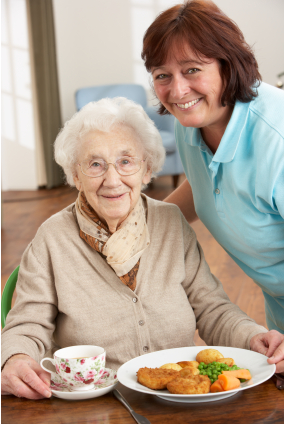What type of pattern is on the teacup?
Using the information from the image, answer the question thoroughly.

The teacup next to the plate has a delicate floral pattern, which adds a touch of homey charm to the scene, creating a warm and welcoming atmosphere in the image.